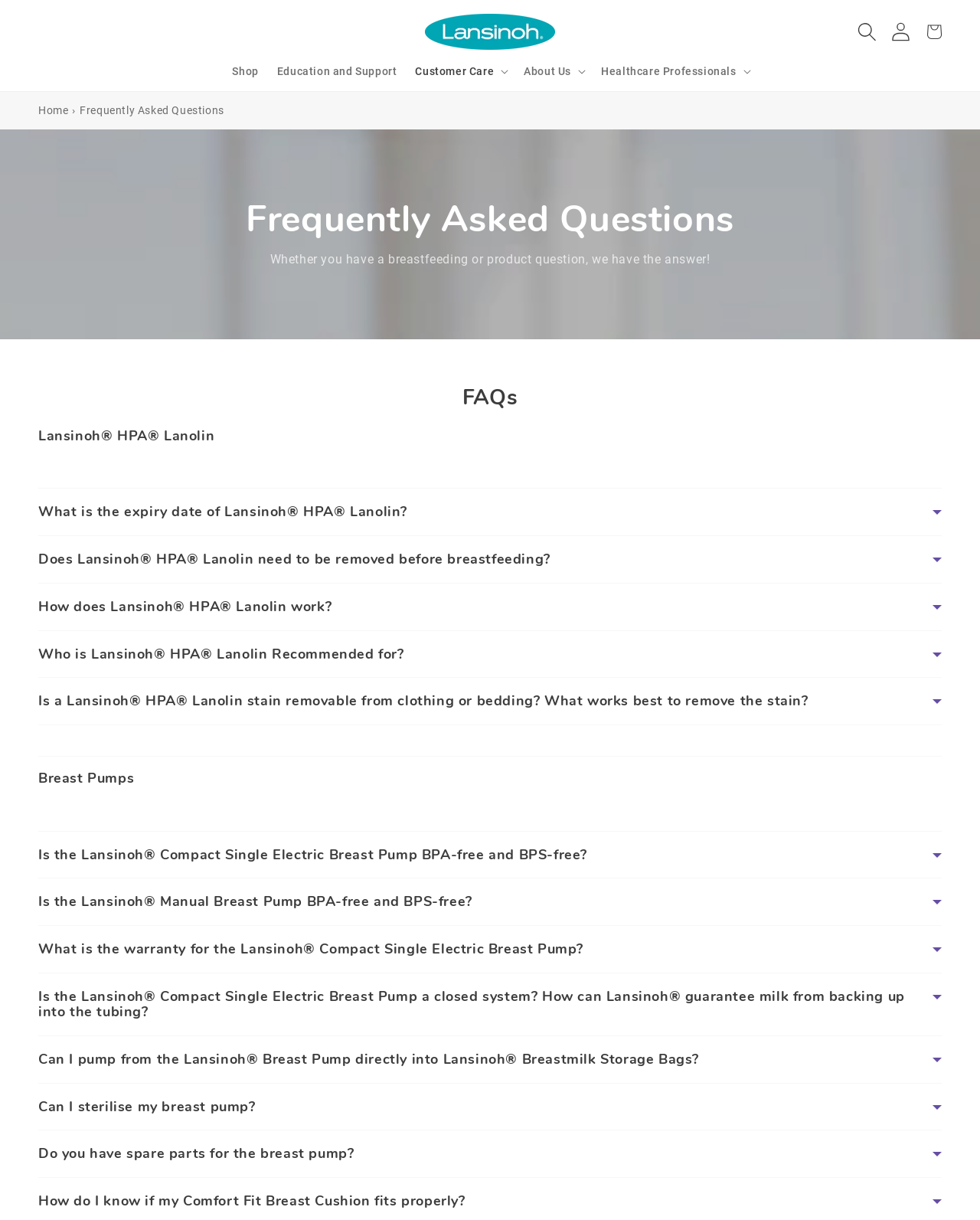Bounding box coordinates are specified in the format (top-left x, top-left y, bottom-right x, bottom-right y). All values are floating point numbers bounded between 0 and 1. Please provide the bounding box coordinate of the region this sentence describes: Education and Support

[0.273, 0.045, 0.414, 0.072]